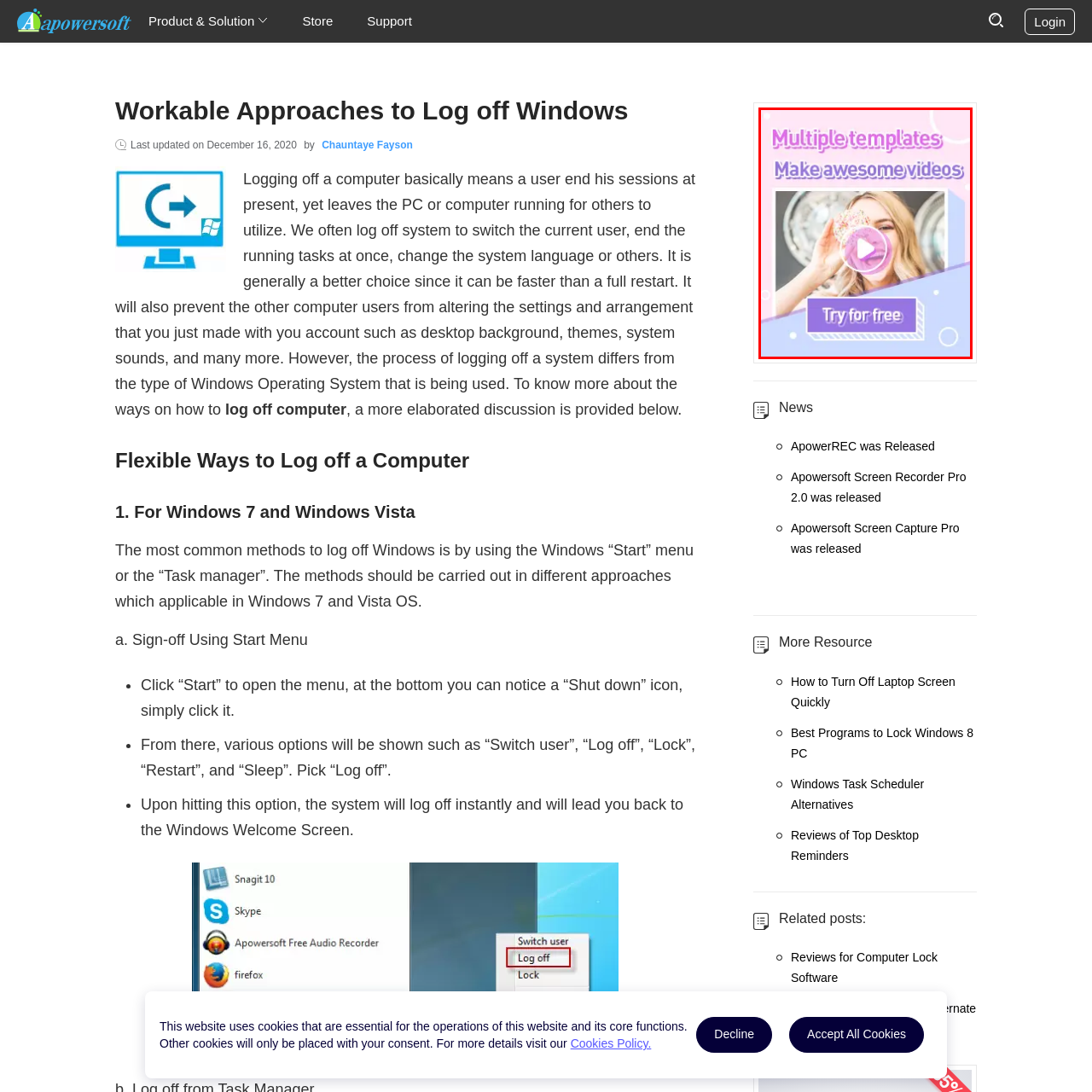What is the woman in the foreground holding?
Examine the image outlined by the red bounding box and answer the question with as much detail as possible.

According to the caption, the cheerful woman in the foreground is holding up a 'colorful dessert', which is meant to symbolize creativity and fun in video making.